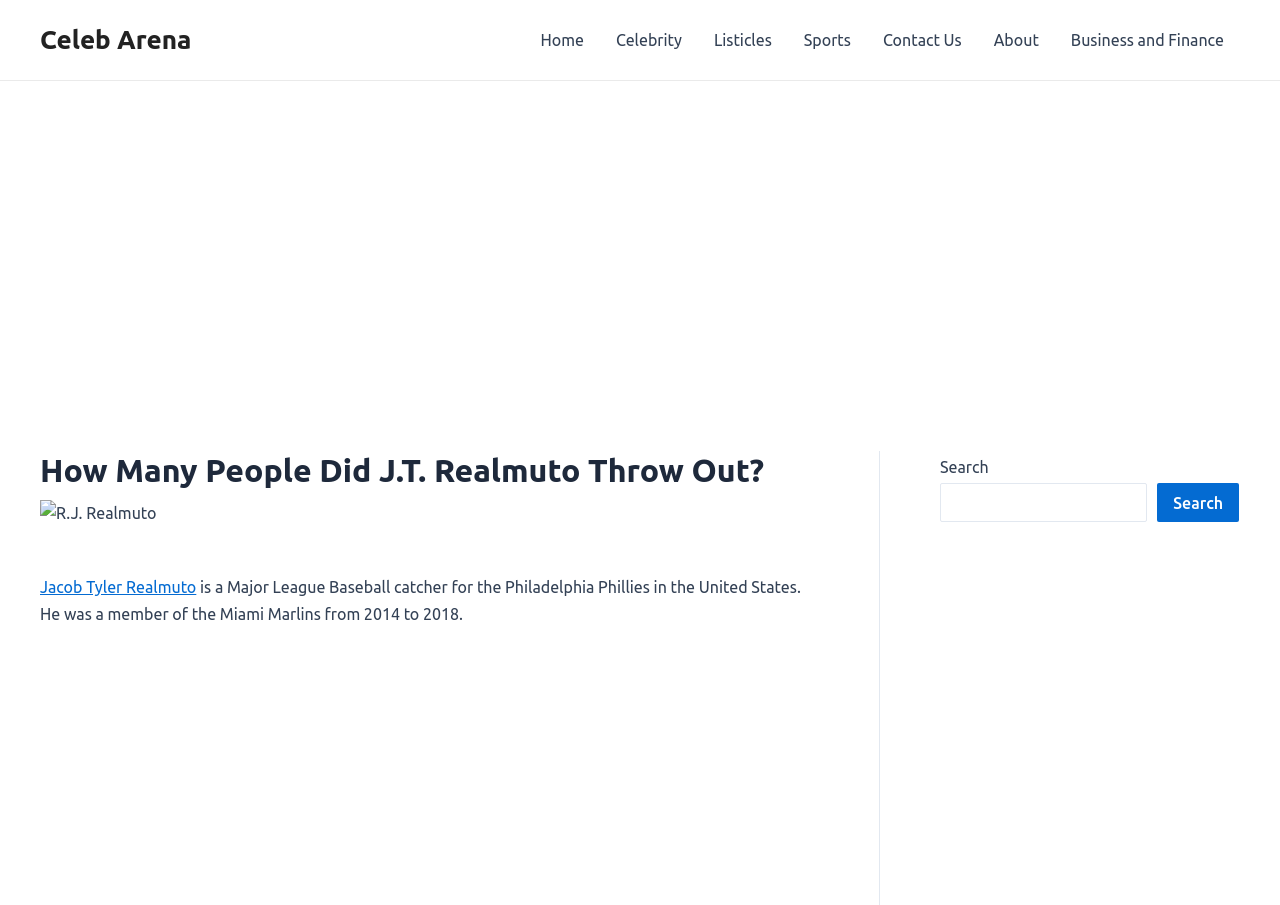Give a one-word or phrase response to the following question: What is J.T. Realmuto's profession?

Baseball catcher